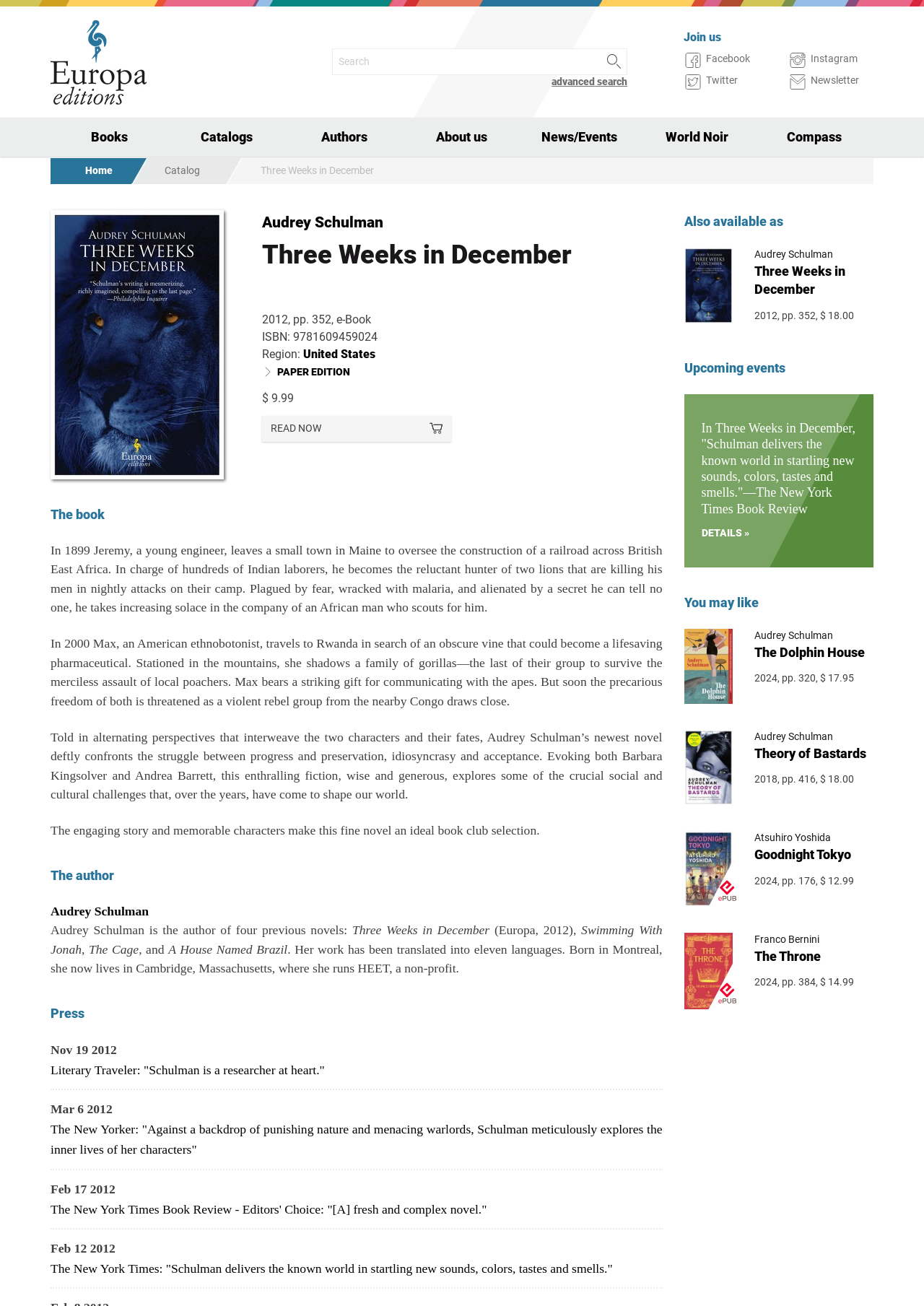Find the bounding box of the UI element described as: "Details »". The bounding box coordinates should be given as four float values between 0 and 1, i.e., [left, top, right, bottom].

[0.759, 0.404, 0.811, 0.413]